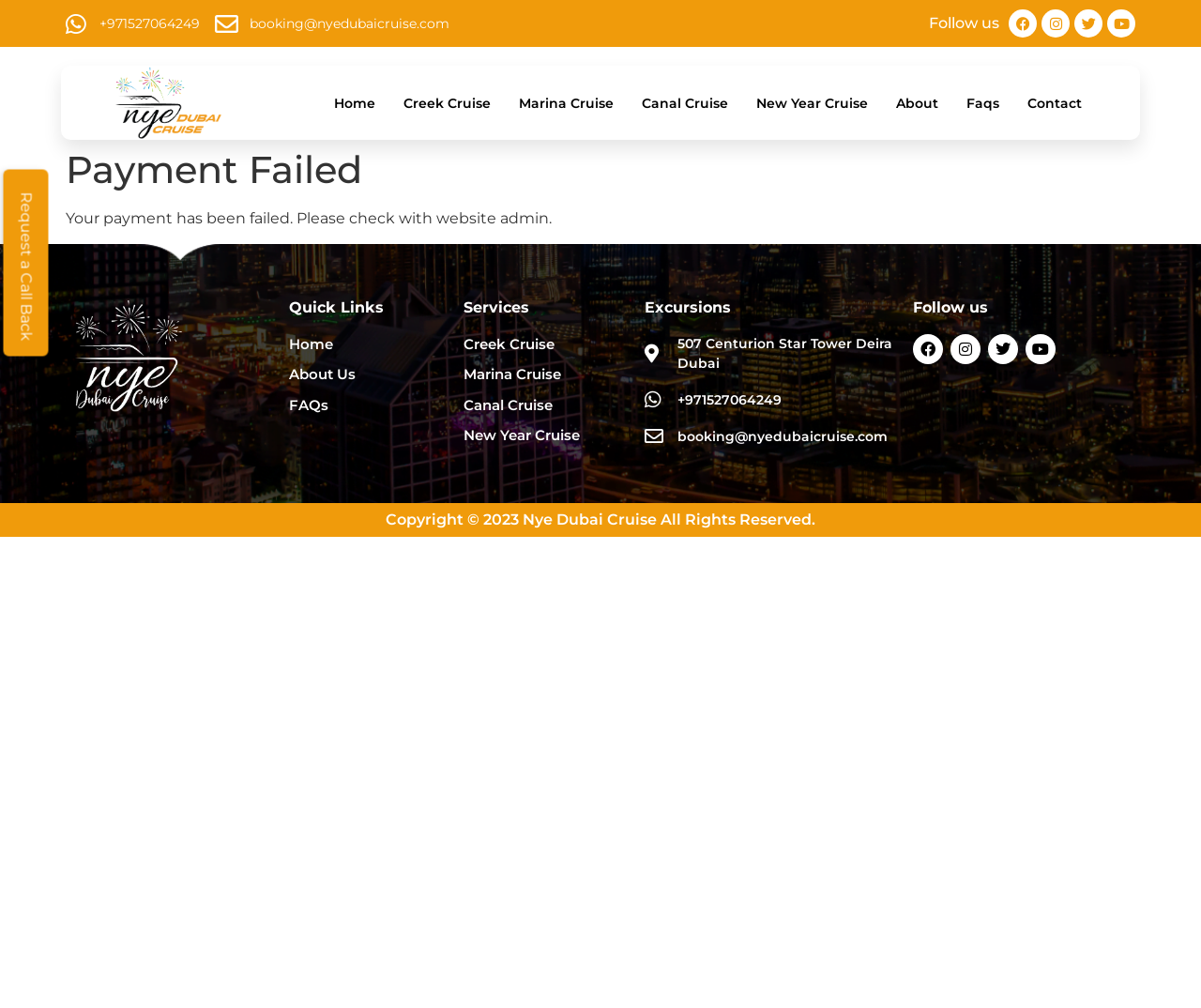Describe the webpage in detail, including text, images, and layout.

The webpage appears to be an error page for a payment failure on the Nye Dubai Cruise website. At the top, there is a header section with a prominent heading "Payment Failed" and a subheading "Your payment has been failed. Please check with website admin." 

Below the header, there are two phone numbers and an email address provided, which are likely contact details for the website admin. 

On the top-right corner, there is a navigation menu with links to different pages, including "Home", "Creek Cruise", "Marina Cruise", "Canal Cruise", "New Year Cruise", "About", "Faqs", and "Contact". 

In the main content area, there are three sections. The first section is labeled "Quick Links" and contains links to "Home", "About Us", and "FAQs". The second section is labeled "Services" and contains links to different cruise options. The third section is labeled "Excursions" and contains a brief address of the company, followed by the same contact details as above. 

At the bottom of the page, there is a "Follow us" section, a copyright notice, and a "Request a Call Back" button on the left side.